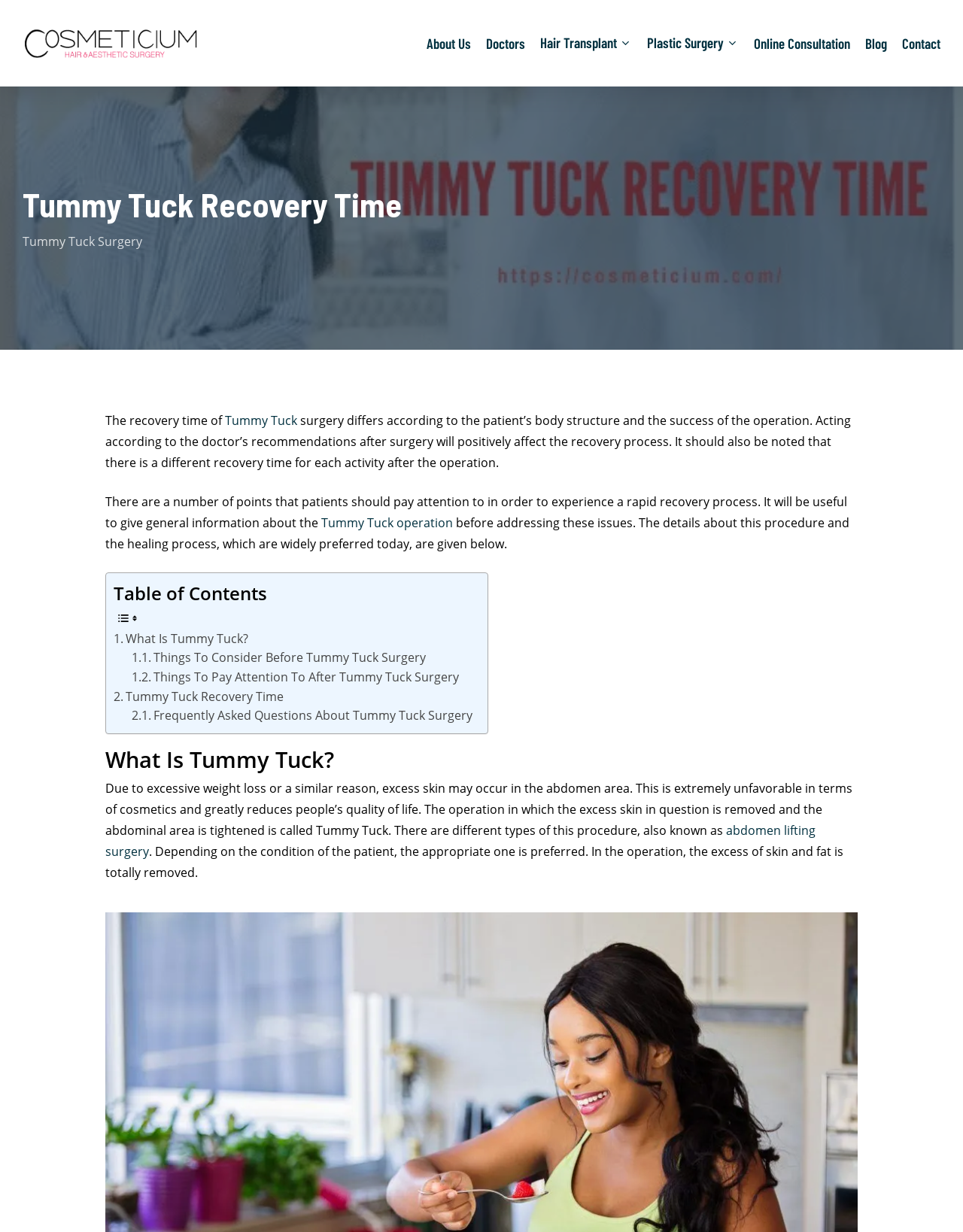What is the alternative name for tummy tuck surgery?
Answer the question with a detailed and thorough explanation.

I determined the answer by reading the section 'What Is Tummy Tuck?', which states that tummy tuck surgery is also known as 'abdomen lifting surgery'.